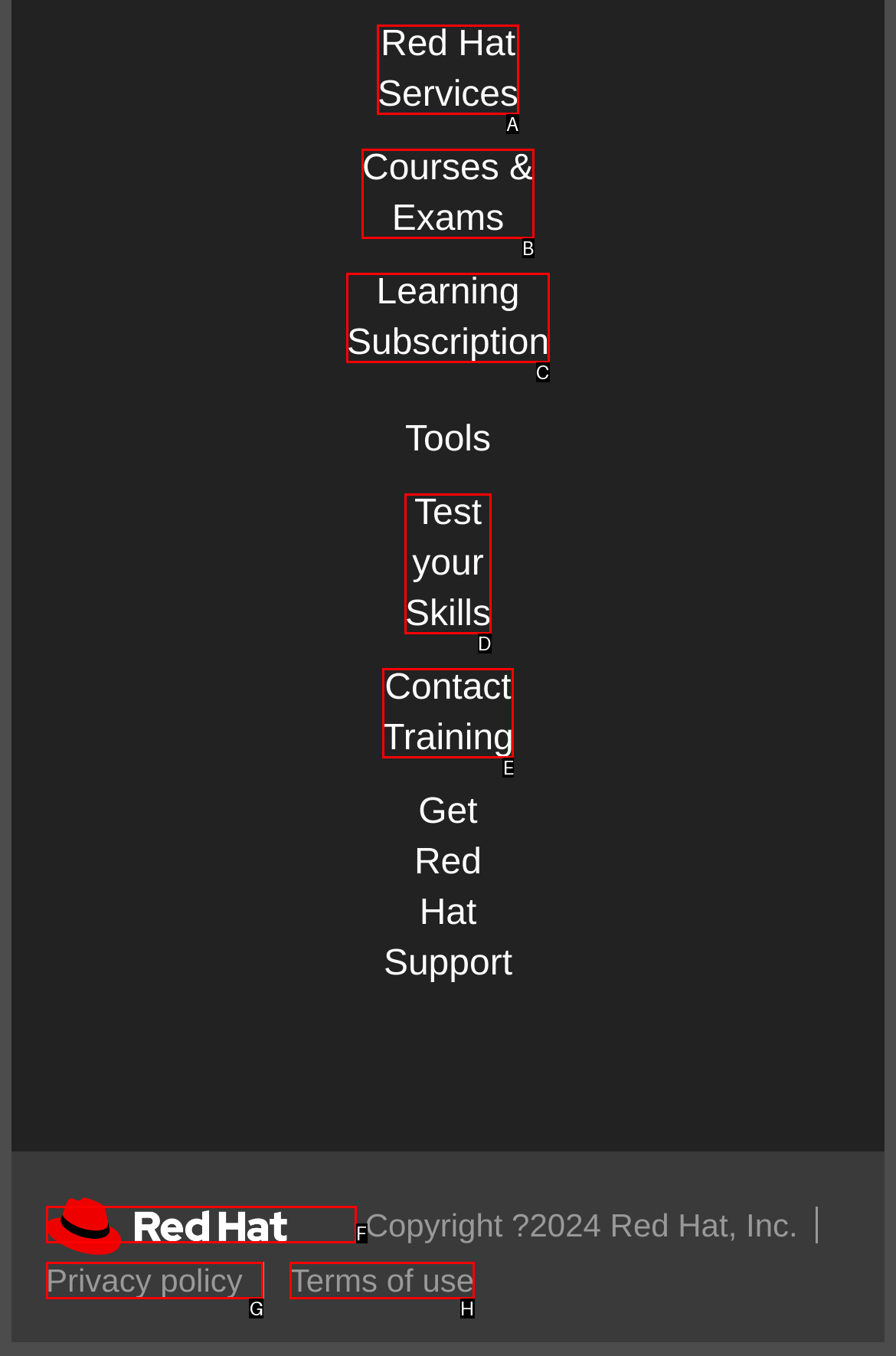Match the description to the correct option: Contact Training
Provide the letter of the matching option directly.

E